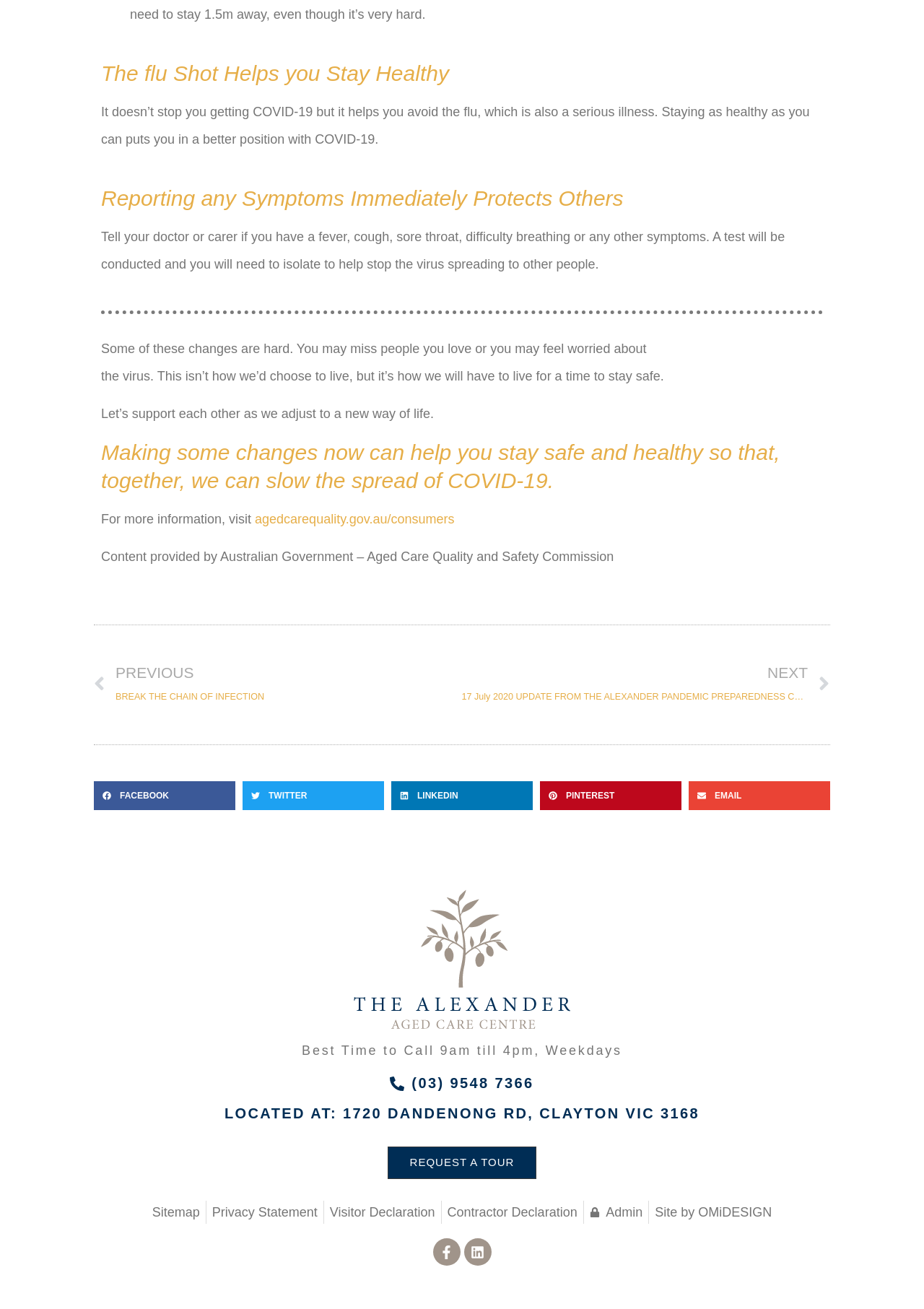What is the name of the aged care centre mentioned on the webpage?
Look at the screenshot and respond with a single word or phrase.

The Alexander Aged Care Centre